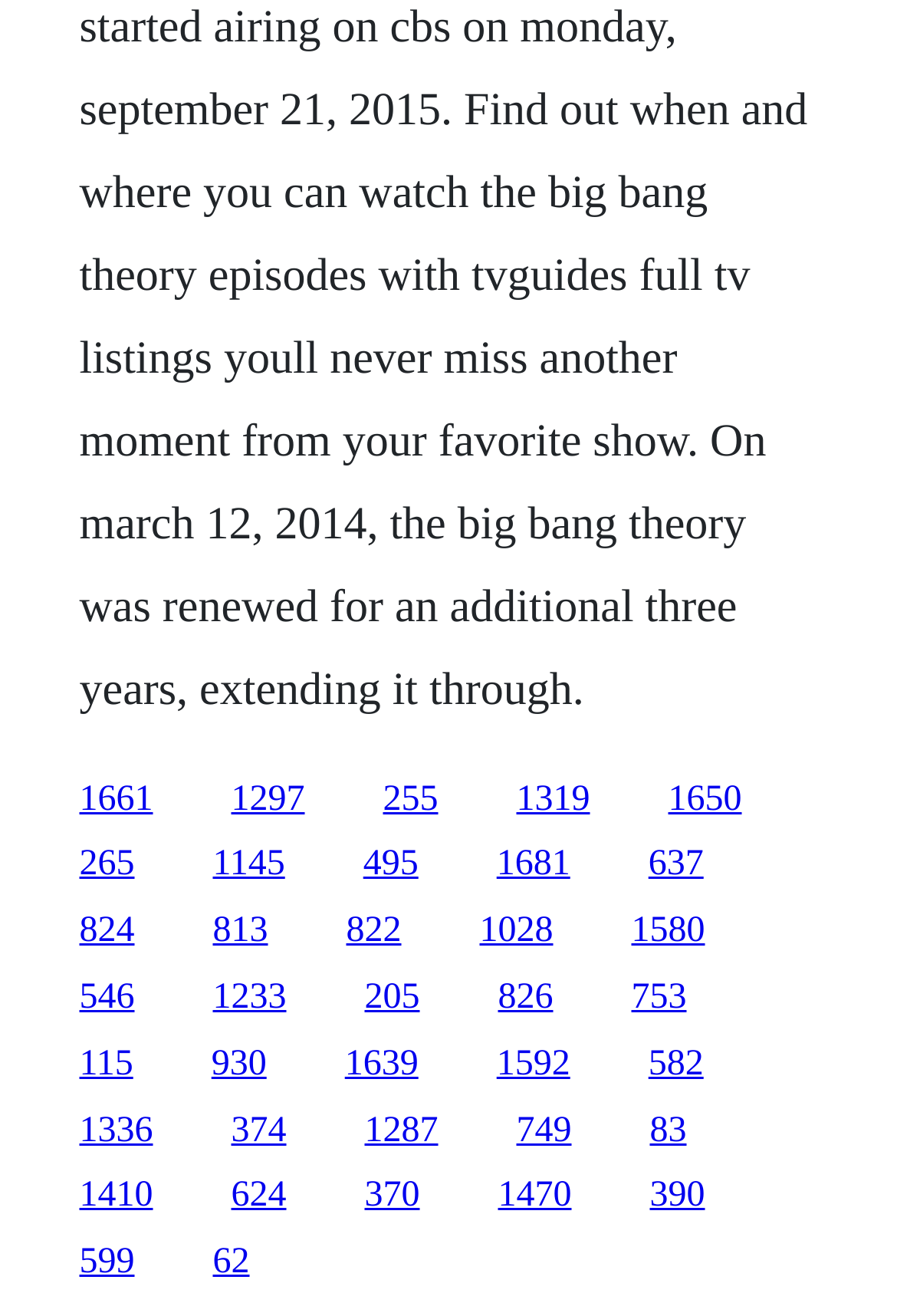Please answer the following question as detailed as possible based on the image: 
What is the vertical position of the first link?

I looked at the y1 coordinate of the first link element, which is 0.592, indicating its vertical position on the webpage.